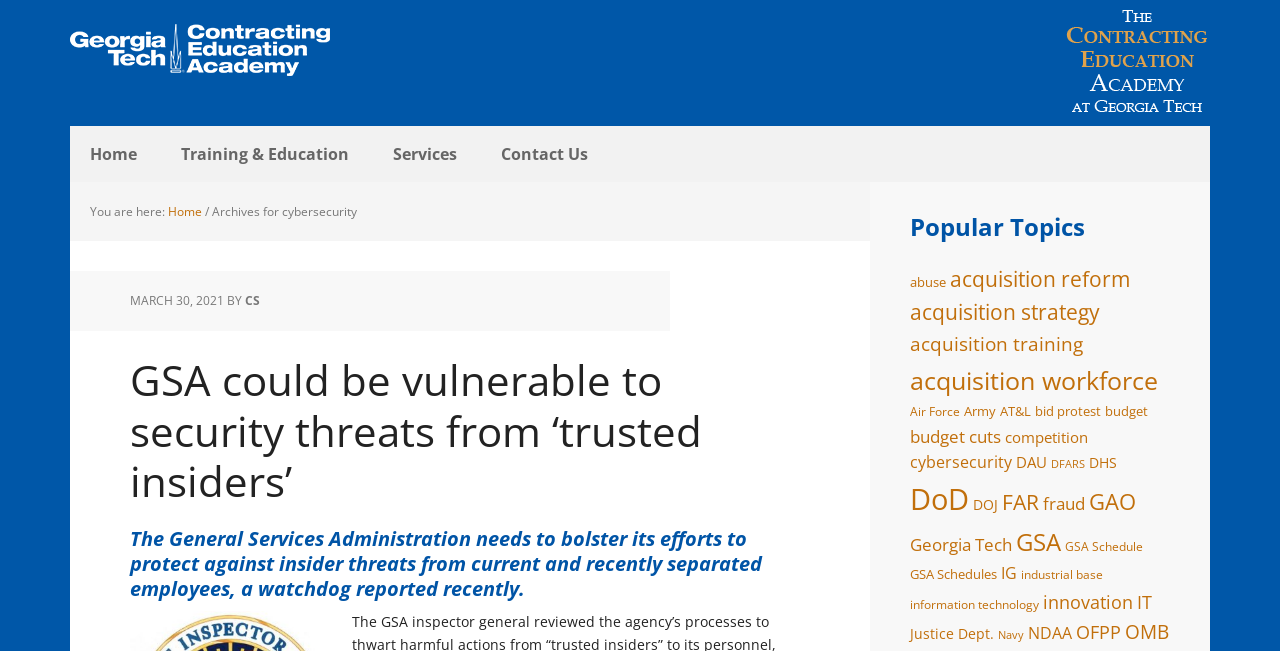Identify the bounding box for the UI element that is described as follows: "DoD".

[0.711, 0.735, 0.757, 0.797]